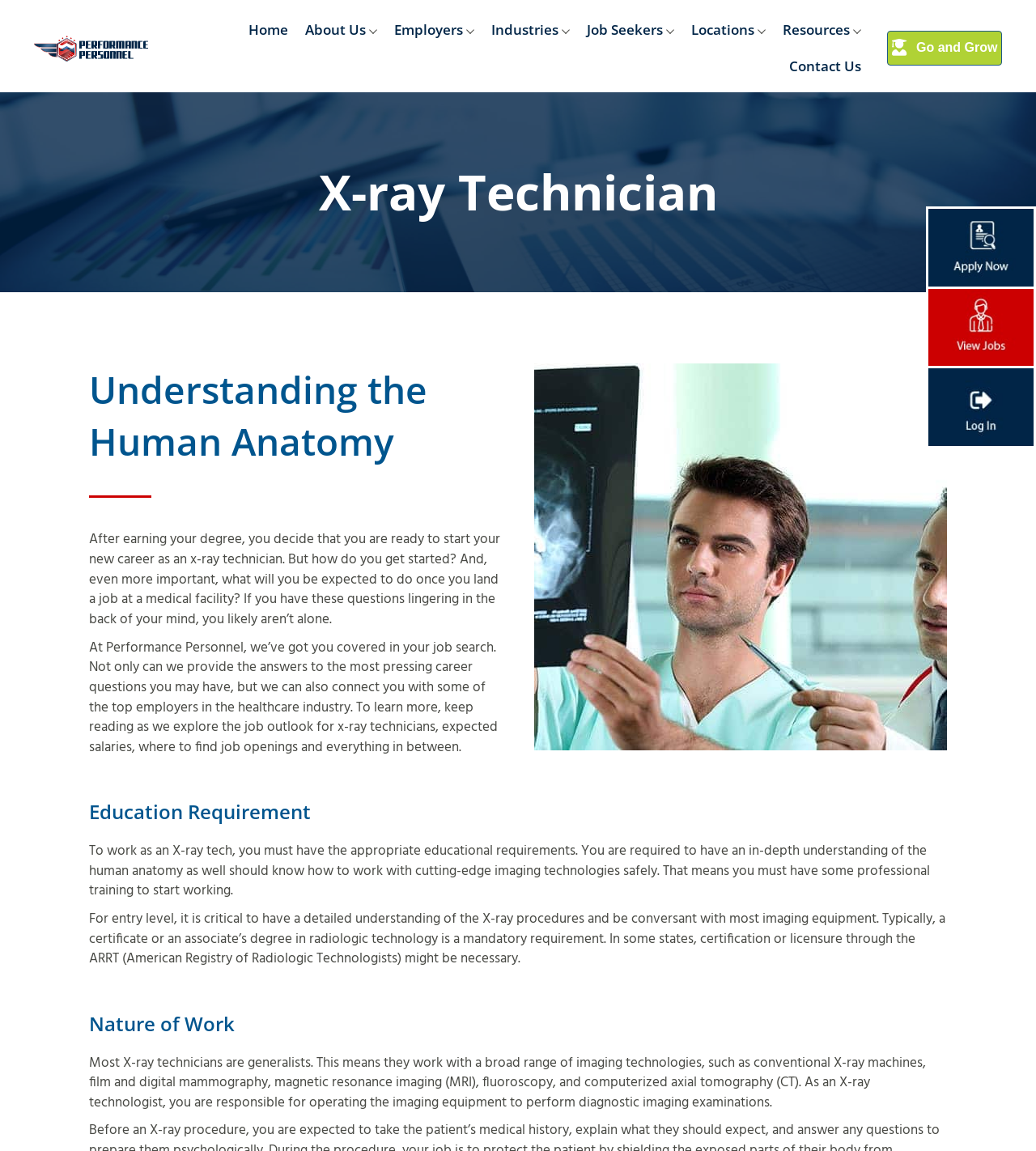Determine the bounding box coordinates of the clickable area required to perform the following instruction: "Click the Performance Logo". The coordinates should be represented as four float numbers between 0 and 1: [left, top, right, bottom].

[0.031, 0.032, 0.145, 0.051]